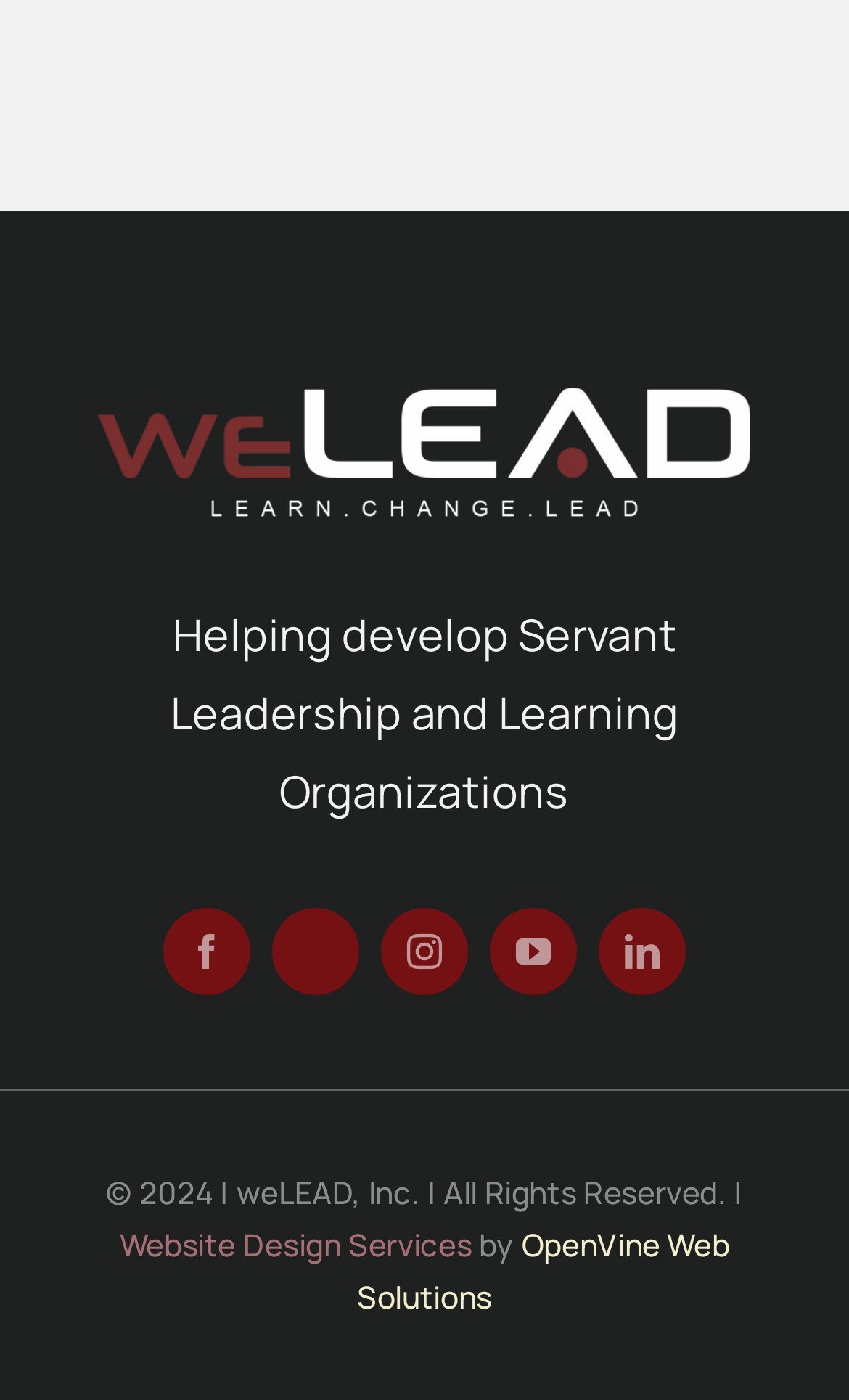Who designed the website?
Provide a concise answer using a single word or phrase based on the image.

OpenVine Web Solutions